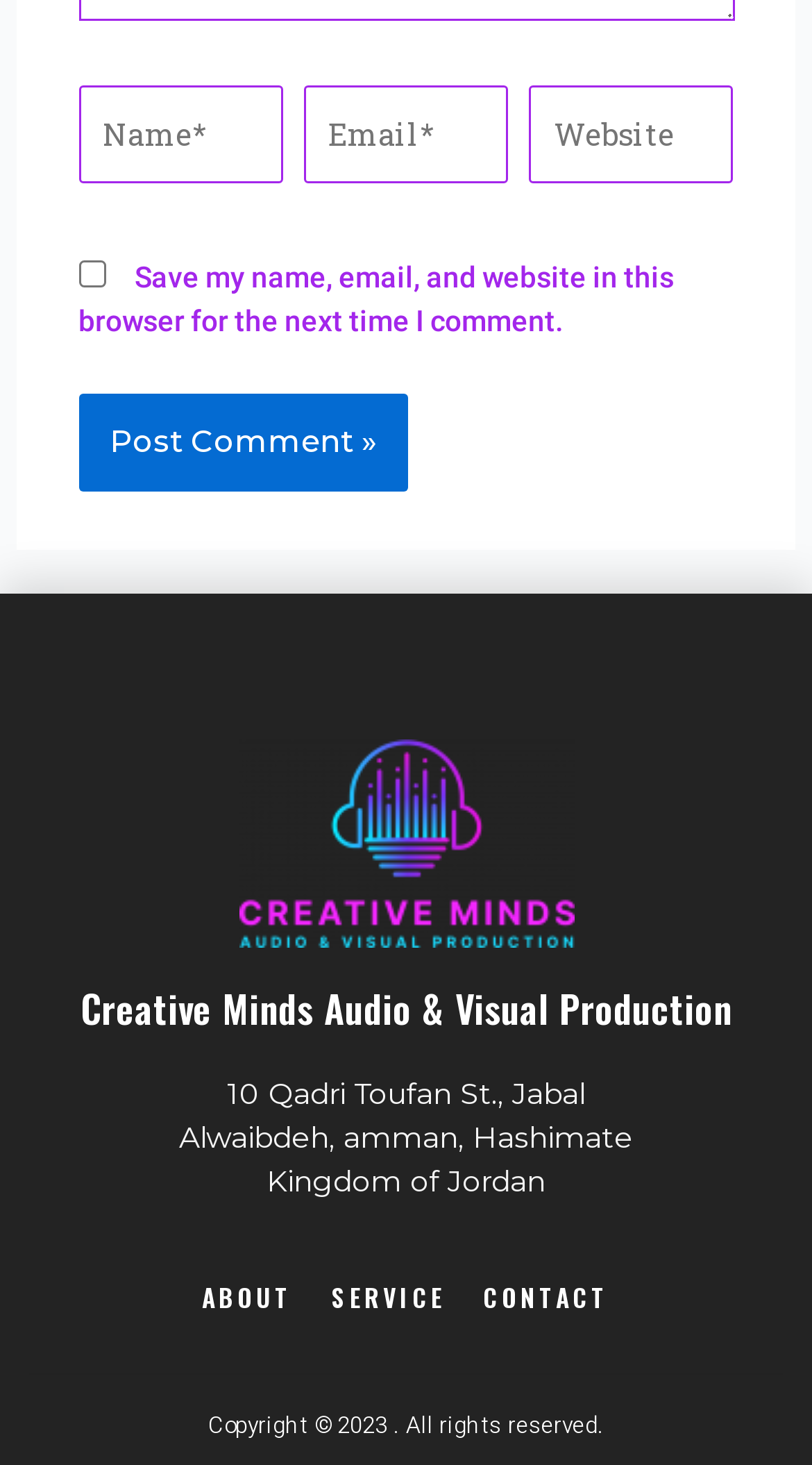What is the purpose of the checkbox?
Based on the content of the image, thoroughly explain and answer the question.

The checkbox is labeled 'Save my name, email, and website in this browser for the next time I comment.' This suggests that the purpose of the checkbox is to save the user's comment information for future use.